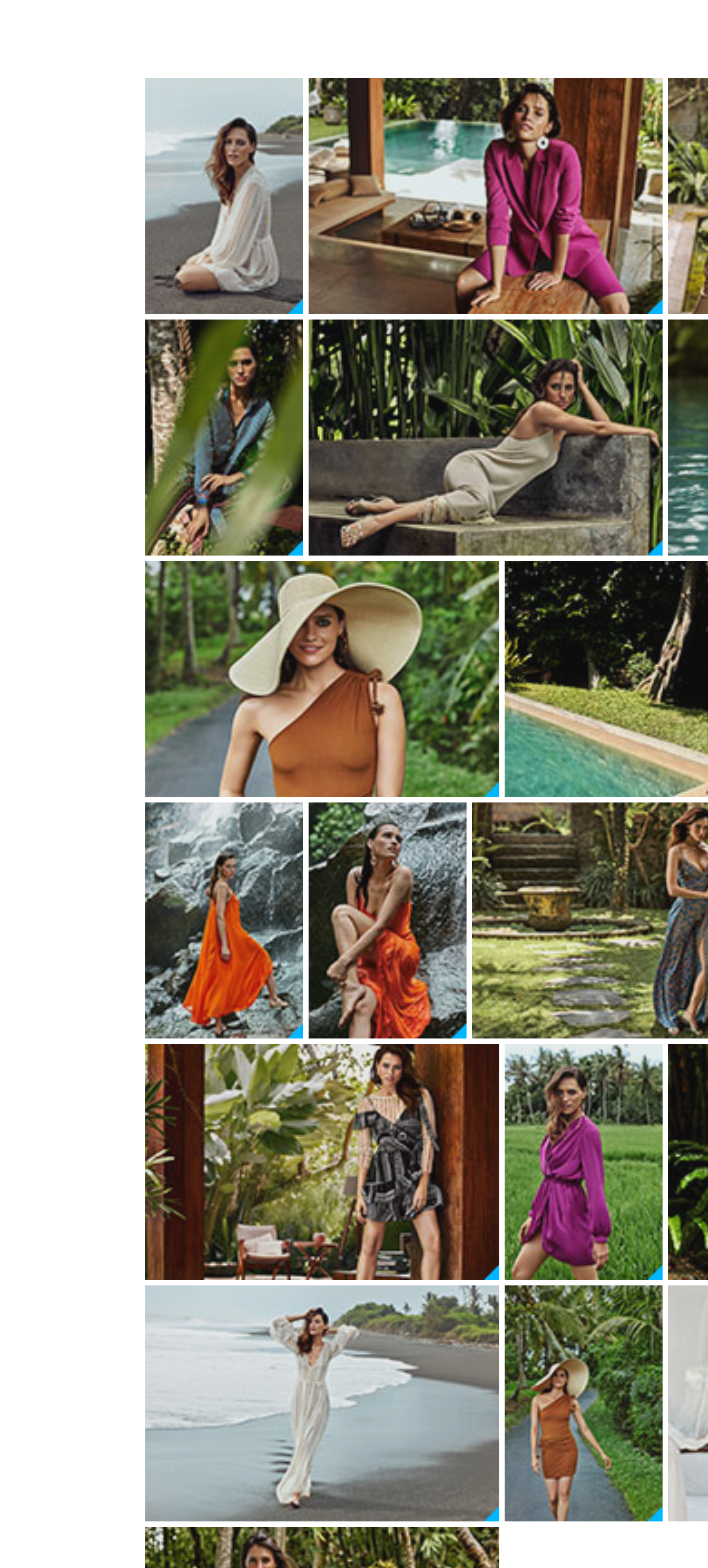What is the vertical arrangement of the download links?
Look at the screenshot and give a one-word or phrase answer.

They are stacked